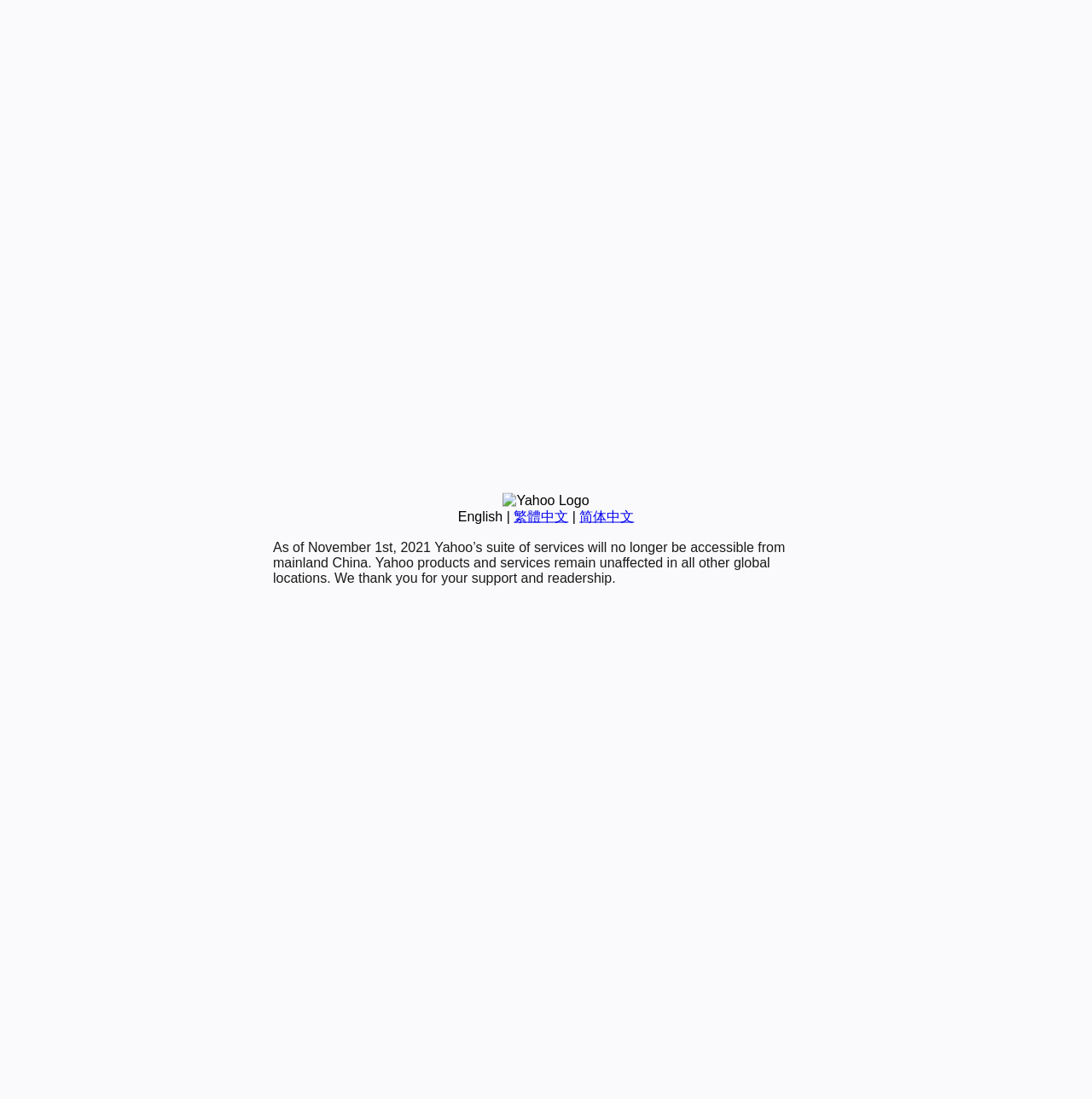Identify the bounding box for the UI element specified in this description: "简体中文". The coordinates must be four float numbers between 0 and 1, formatted as [left, top, right, bottom].

[0.531, 0.463, 0.581, 0.476]